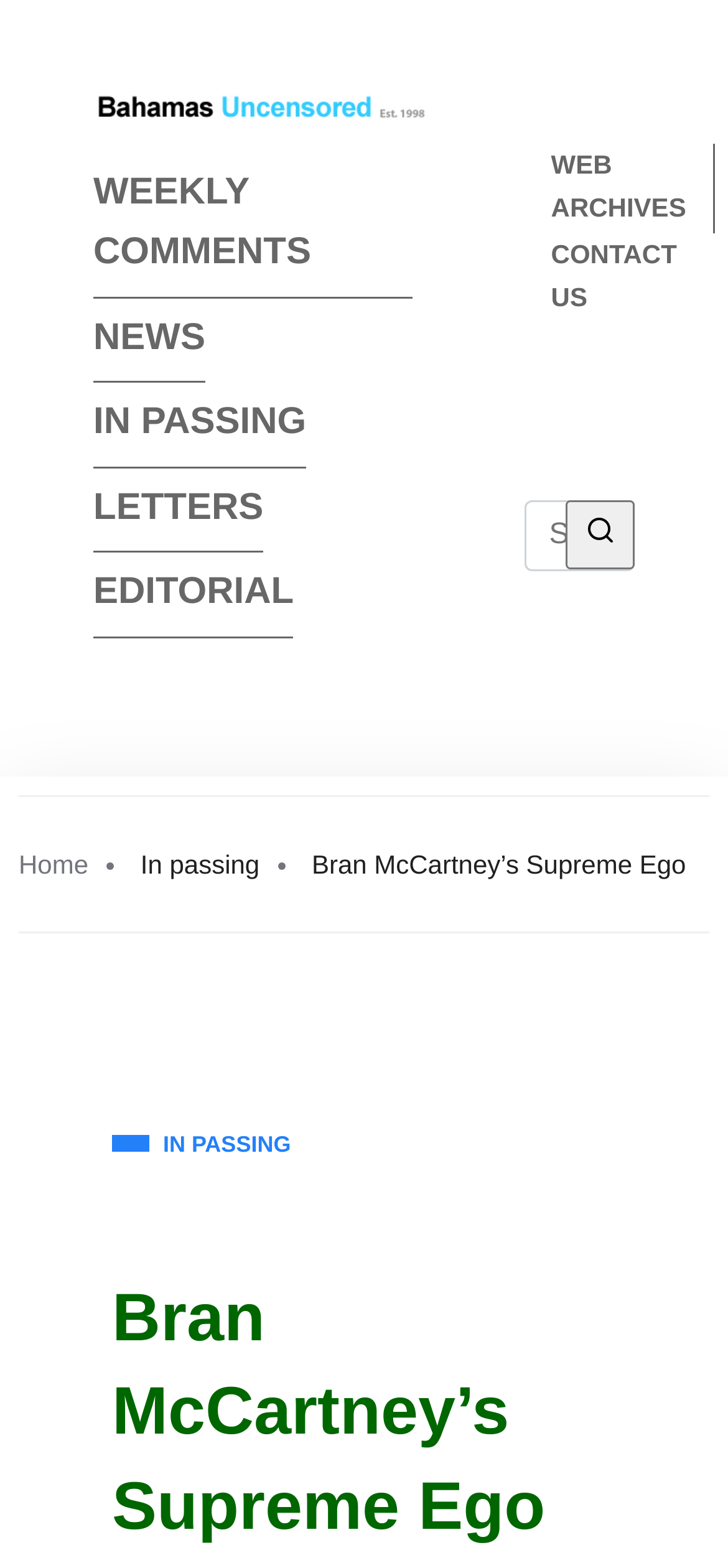Locate the bounding box coordinates of the clickable area to execute the instruction: "Search for something". Provide the coordinates as four float numbers between 0 and 1, represented as [left, top, right, bottom].

[0.721, 0.318, 0.872, 0.364]